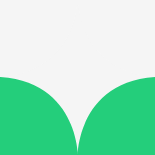Please respond to the question using a single word or phrase:
What is the possible purpose of the image?

Accent or decorative feature